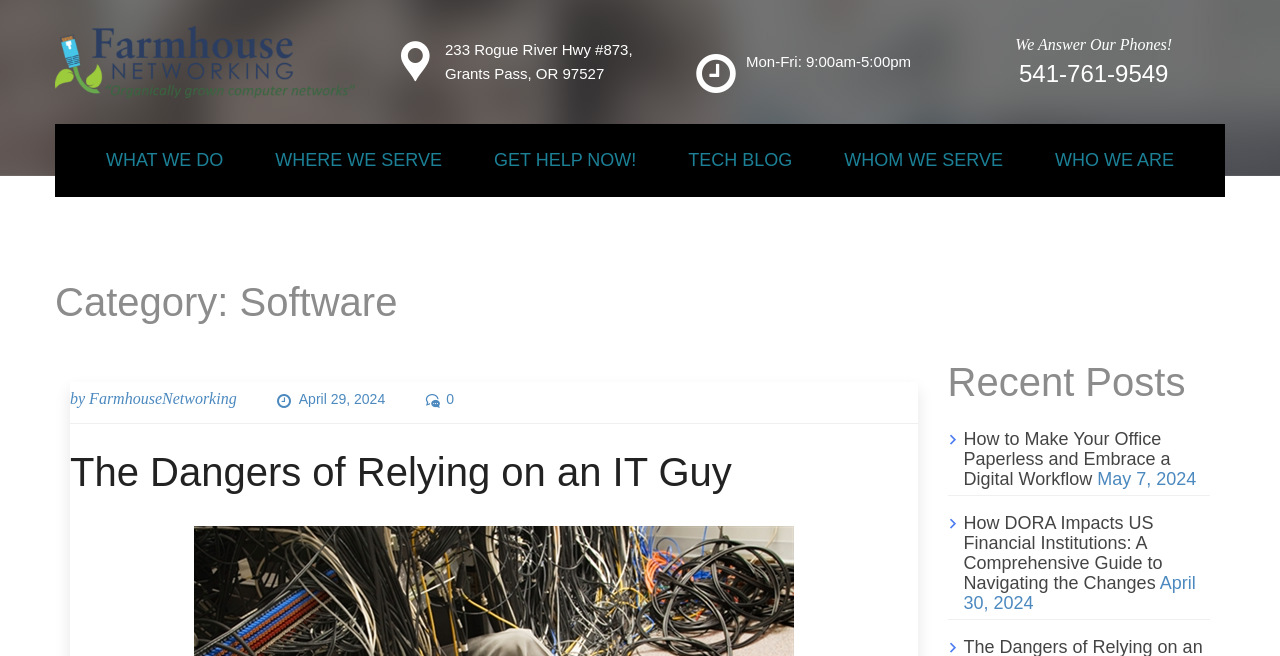Can you provide the bounding box coordinates for the element that should be clicked to implement the instruction: "Click the Logo link"?

[0.043, 0.04, 0.277, 0.15]